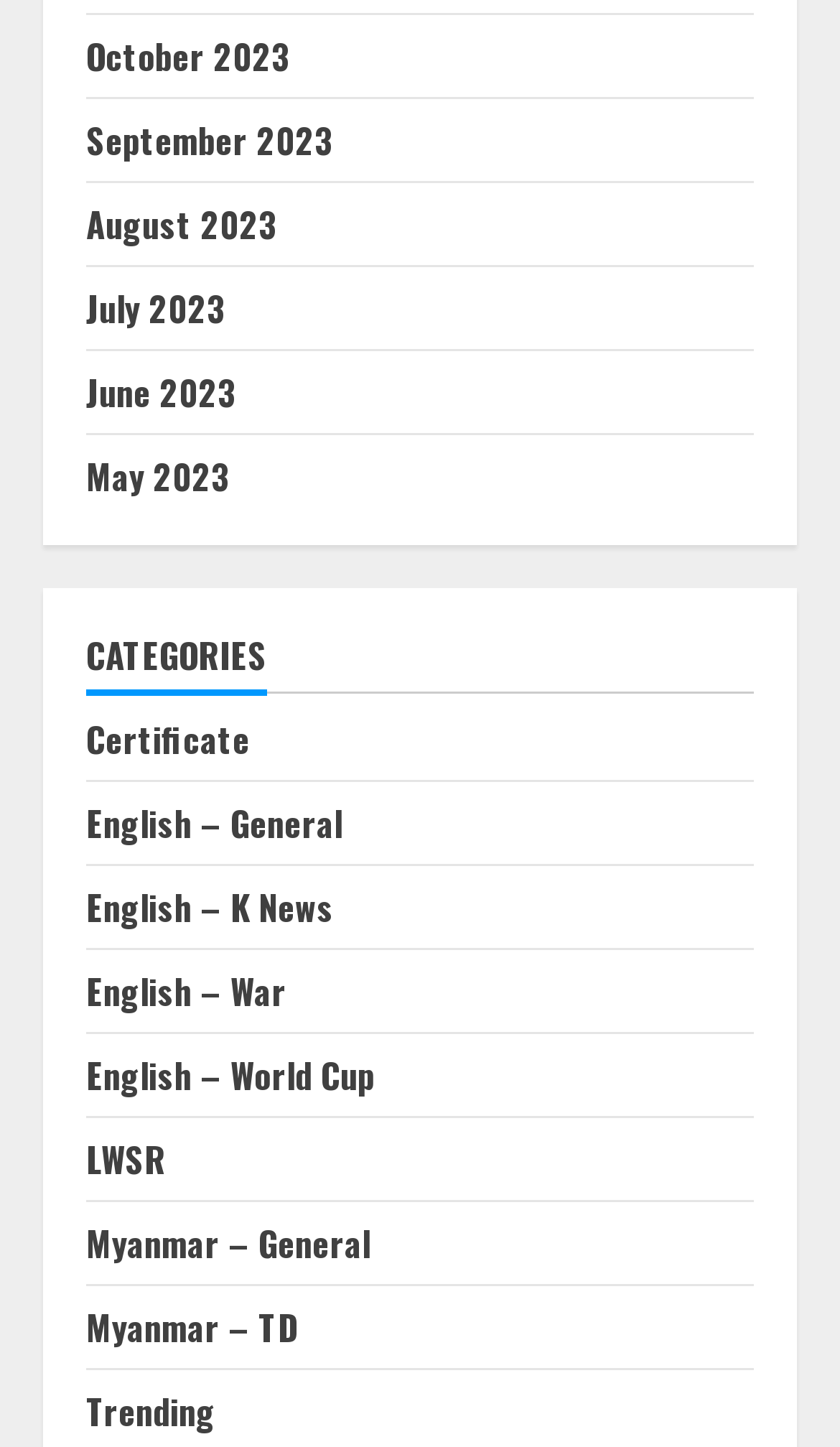Give a concise answer using only one word or phrase for this question:
What is the position of 'LWSR' relative to 'English – K News'?

above